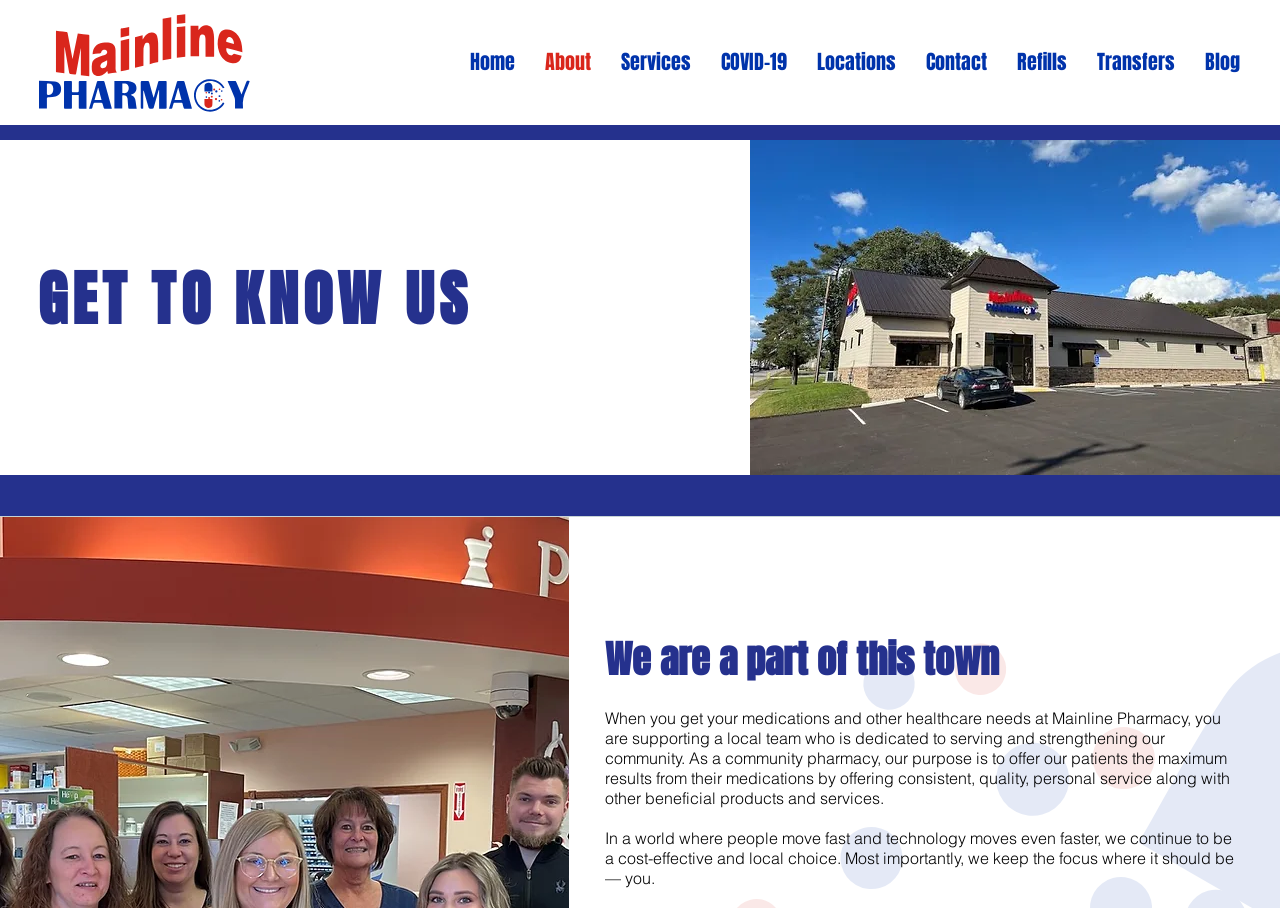Could you provide the bounding box coordinates for the portion of the screen to click to complete this instruction: "View the Locations"?

[0.627, 0.044, 0.712, 0.094]